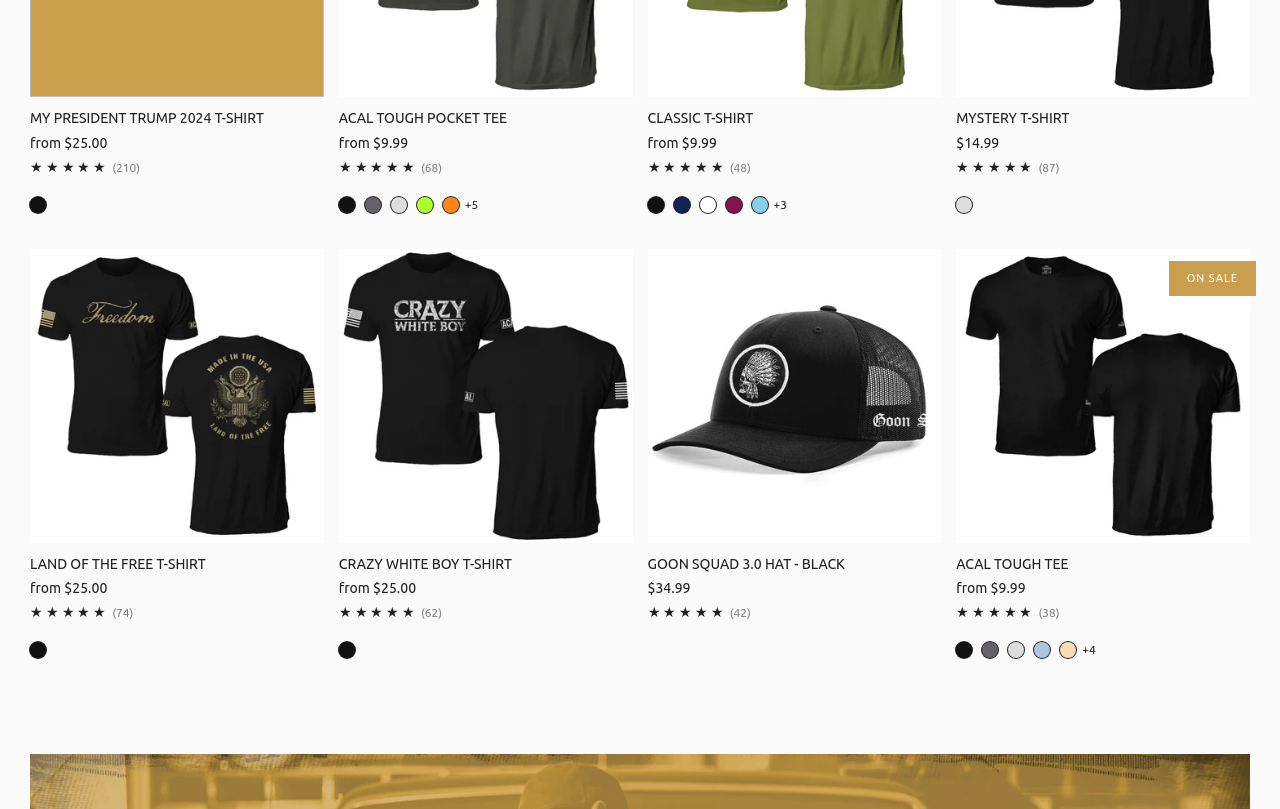Could you indicate the bounding box coordinates of the region to click in order to complete this instruction: "View details of ACAL TOUGH POCKET TEE".

[0.265, 0.135, 0.494, 0.158]